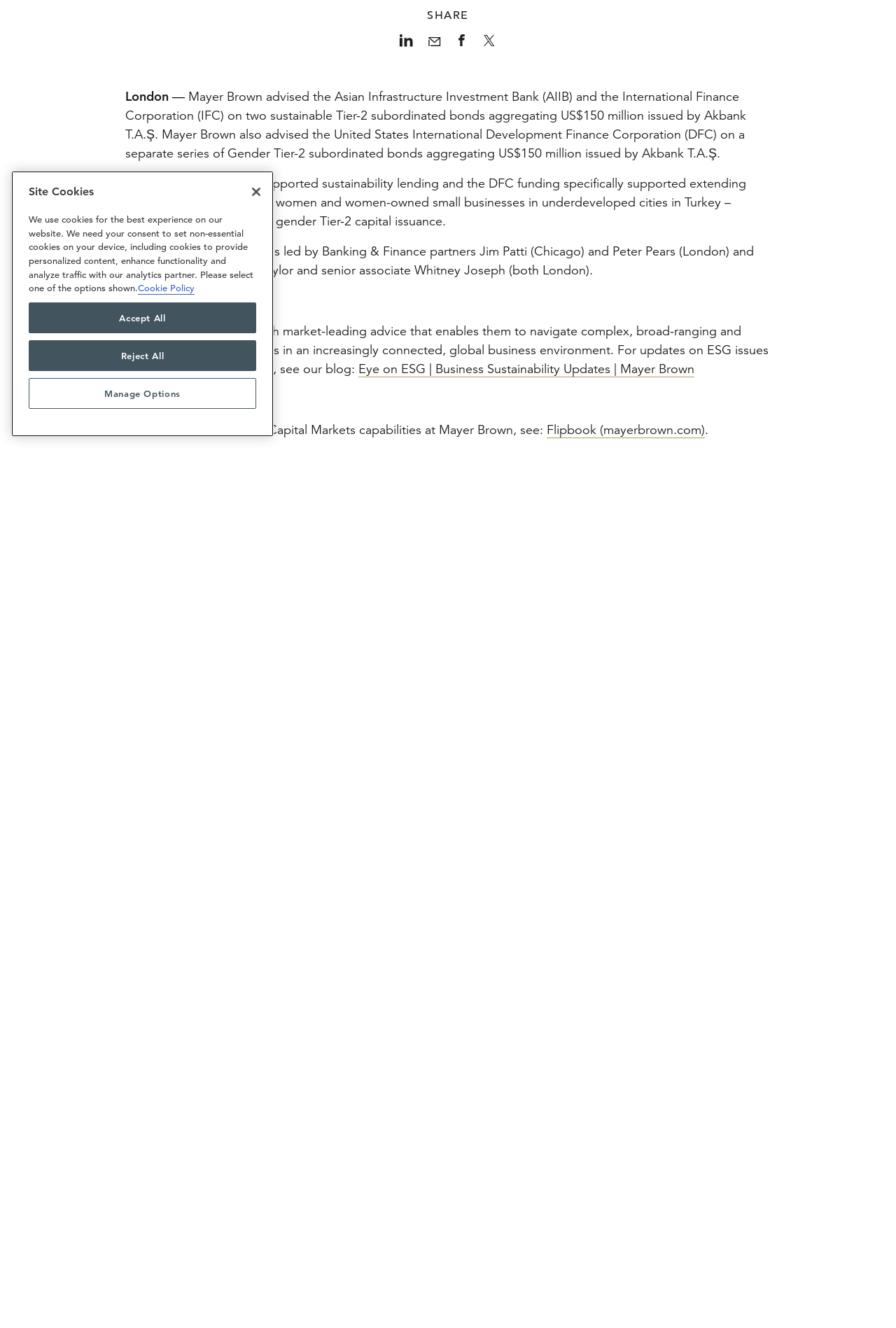Please find the bounding box for the UI element described by: "2009年考研英语阅读真题(MP3+字幕)第5篇 Educati".

None